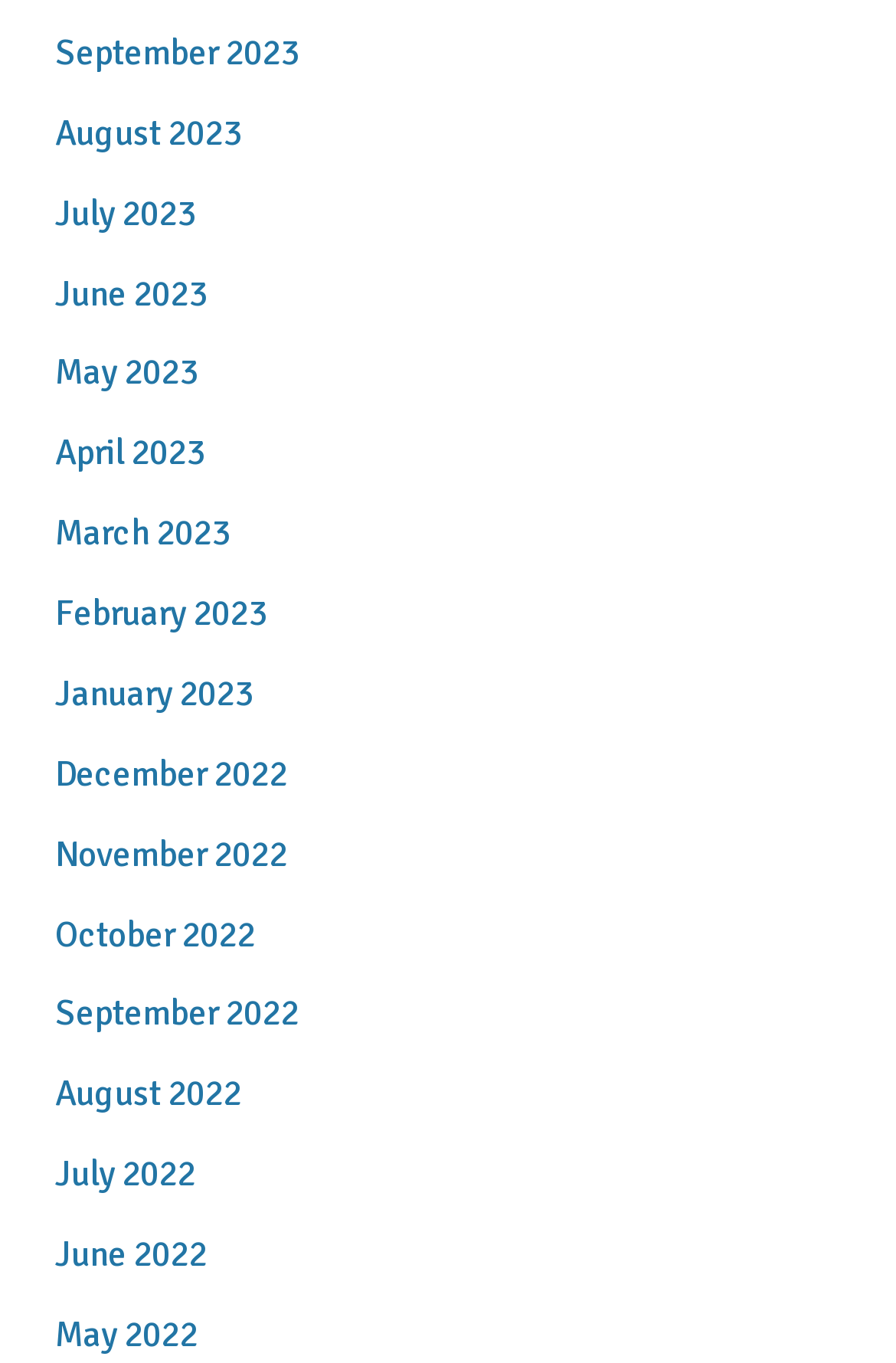How many months are listed in total?
Please analyze the image and answer the question with as much detail as possible.

I counted the number of links in the list, and there are 16 links, each representing a month from September 2023 to May 2022.